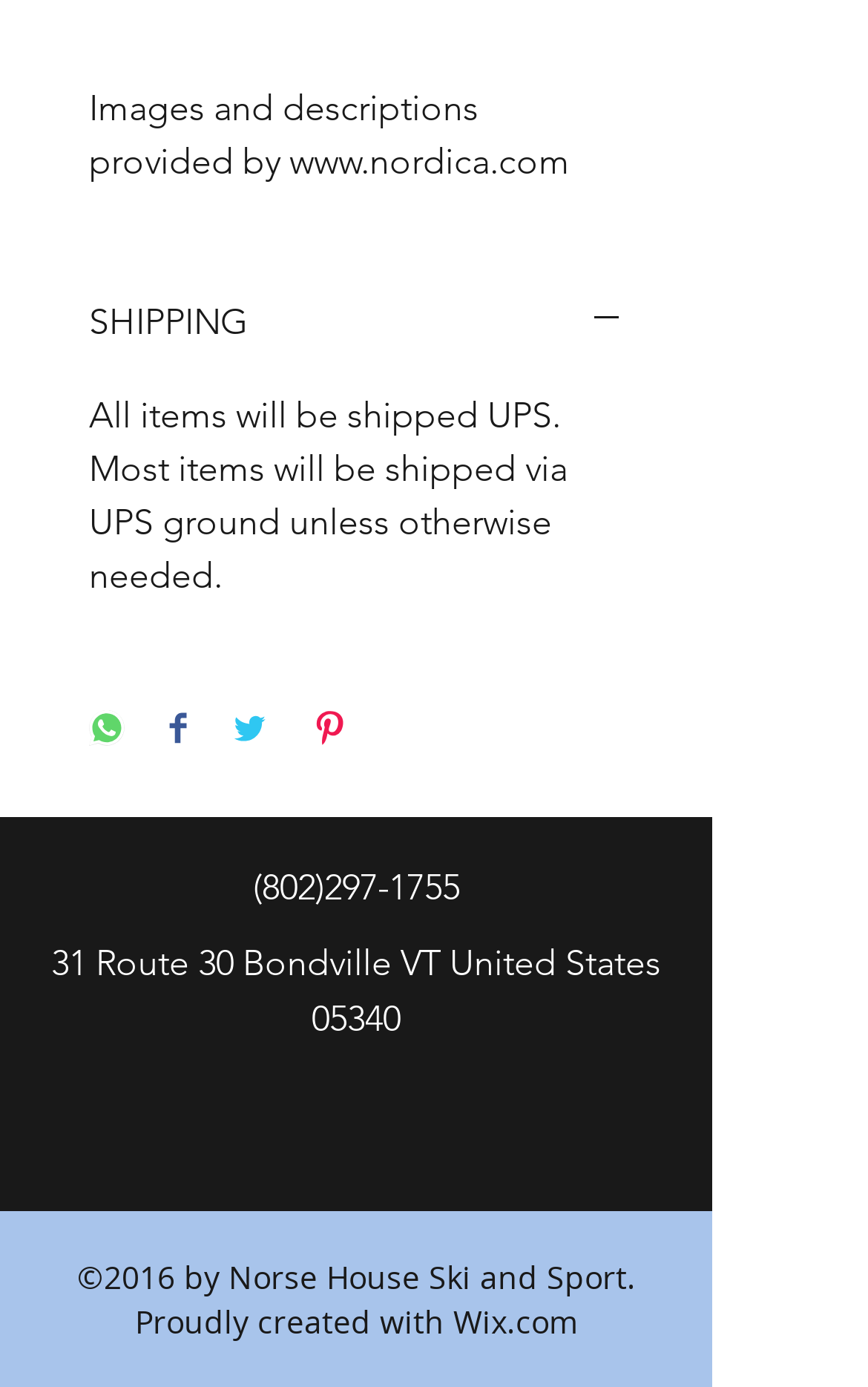Respond to the question below with a single word or phrase:
How many social media platforms are listed?

3